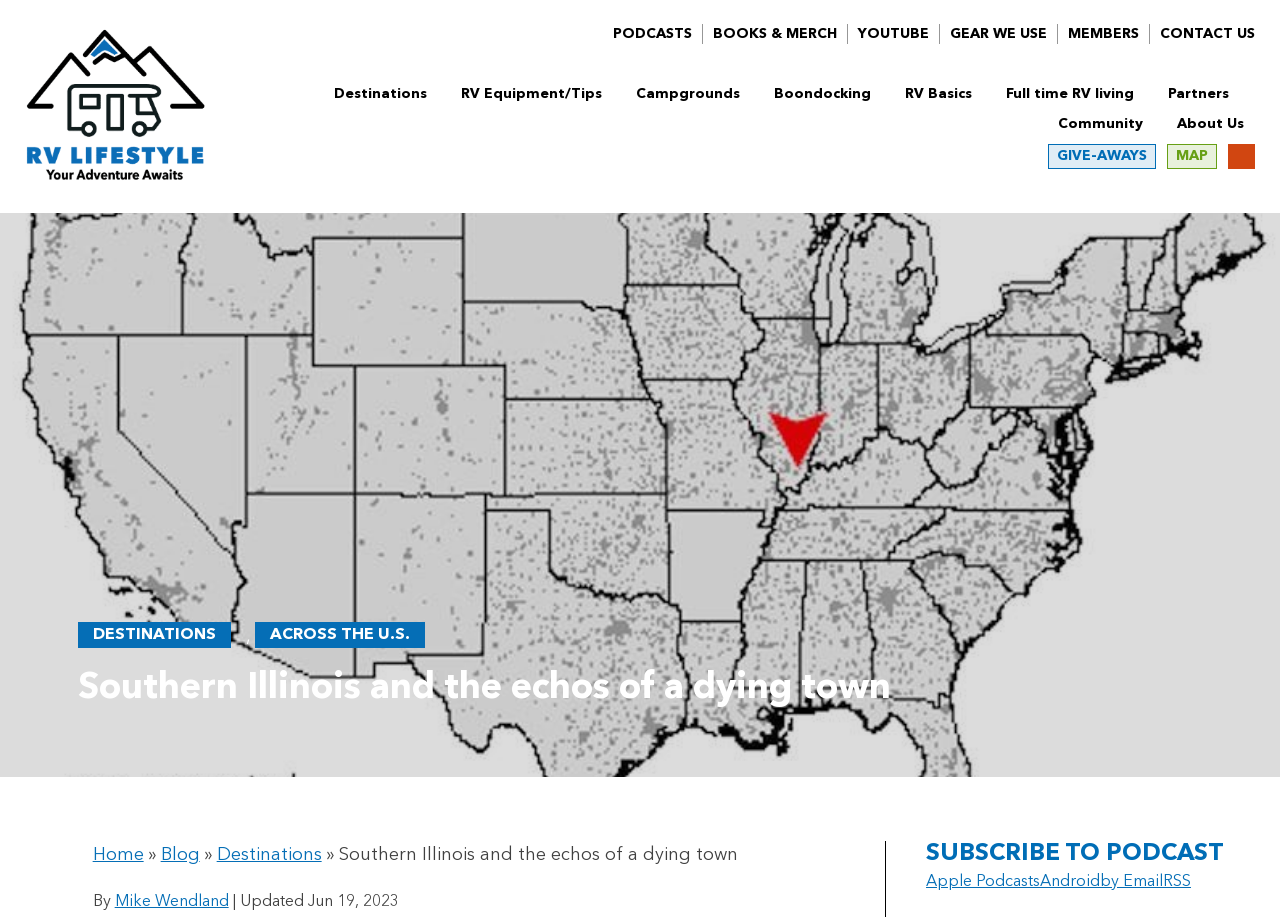Can you find the bounding box coordinates for the element that needs to be clicked to execute this instruction: "Read the blog post about Southern Illinois"? The coordinates should be given as four float numbers between 0 and 1, i.e., [left, top, right, bottom].

[0.061, 0.73, 0.939, 0.774]